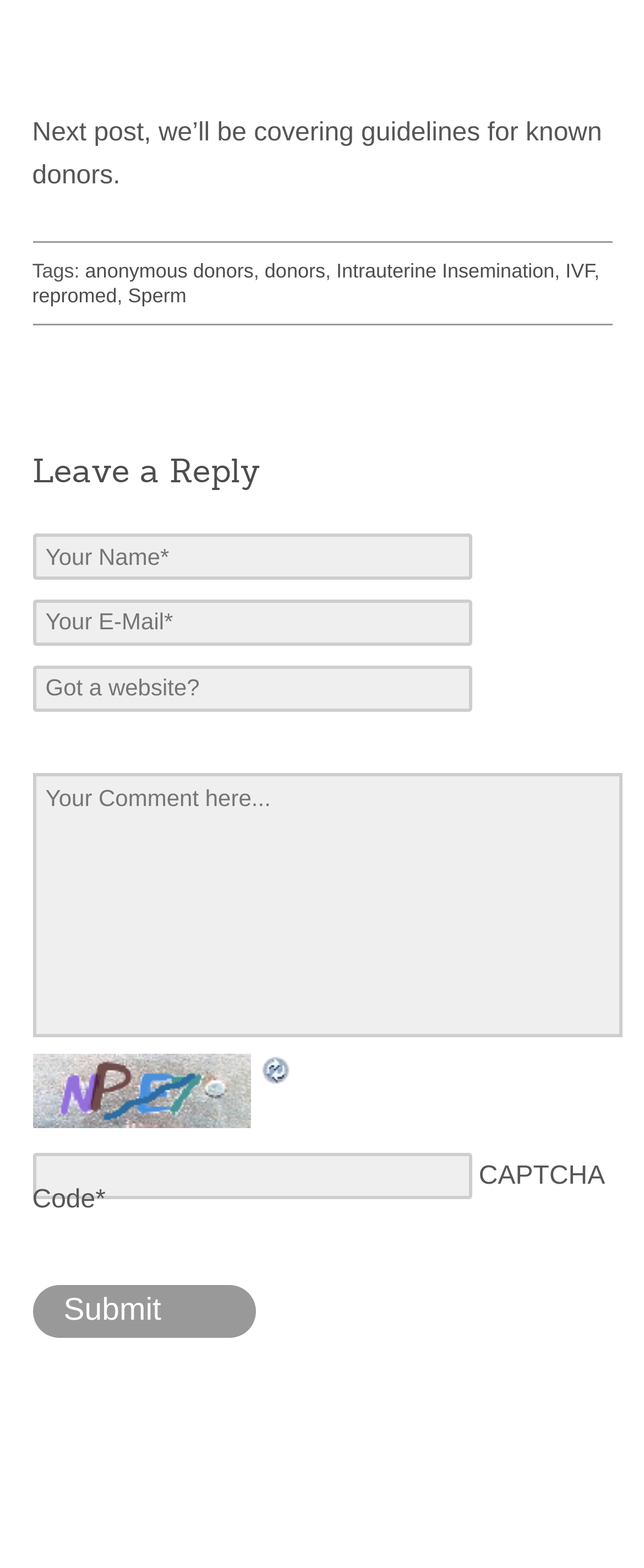Using the given description, provide the bounding box coordinates formatted as (top-left x, top-left y, bottom-right x, bottom-right y), with all values being floating point numbers between 0 and 1. Description: title="Refresh Image"

[0.401, 0.683, 0.458, 0.701]